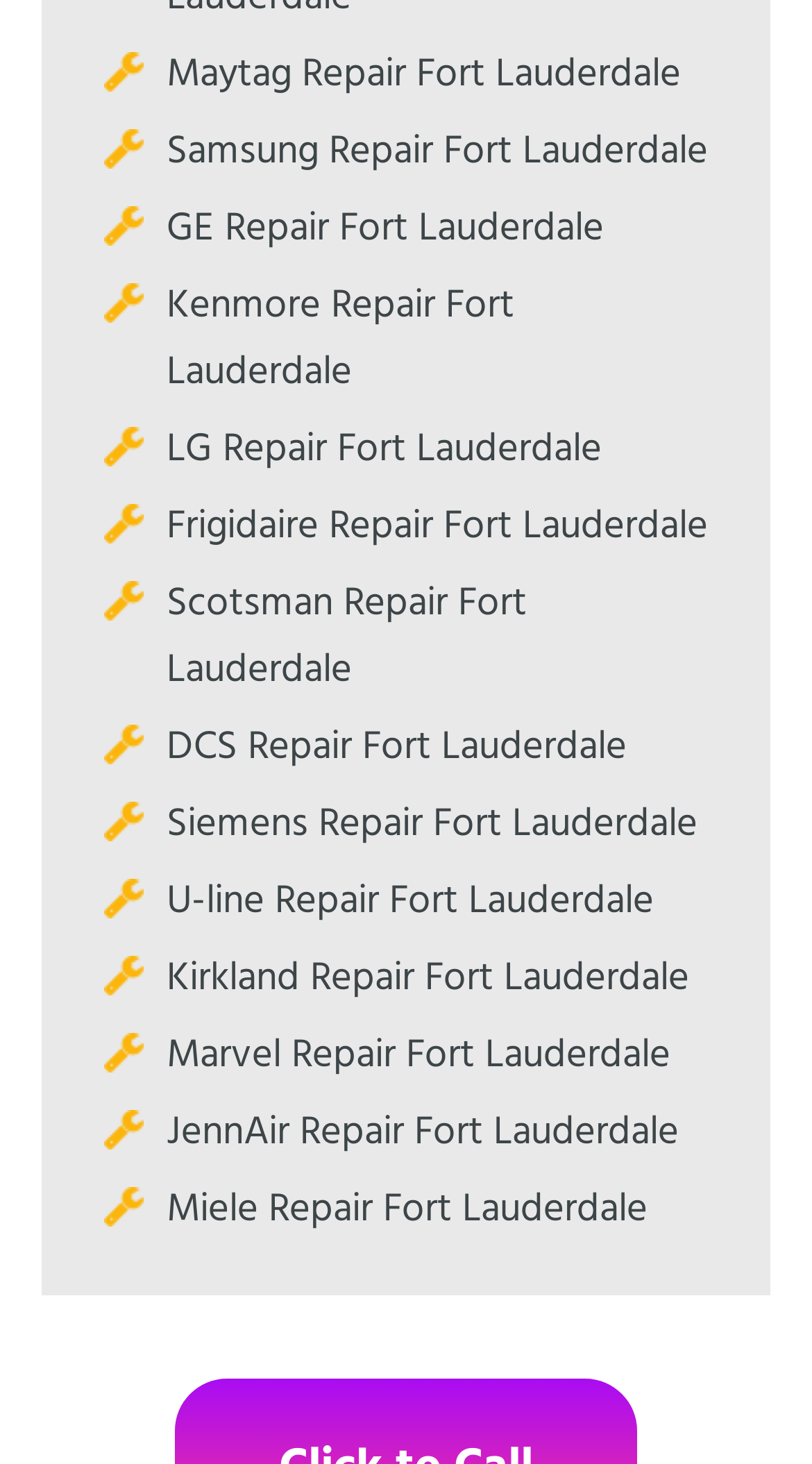Pinpoint the bounding box coordinates of the area that must be clicked to complete this instruction: "Go to GE Repair Fort Lauderdale".

[0.205, 0.135, 0.744, 0.178]